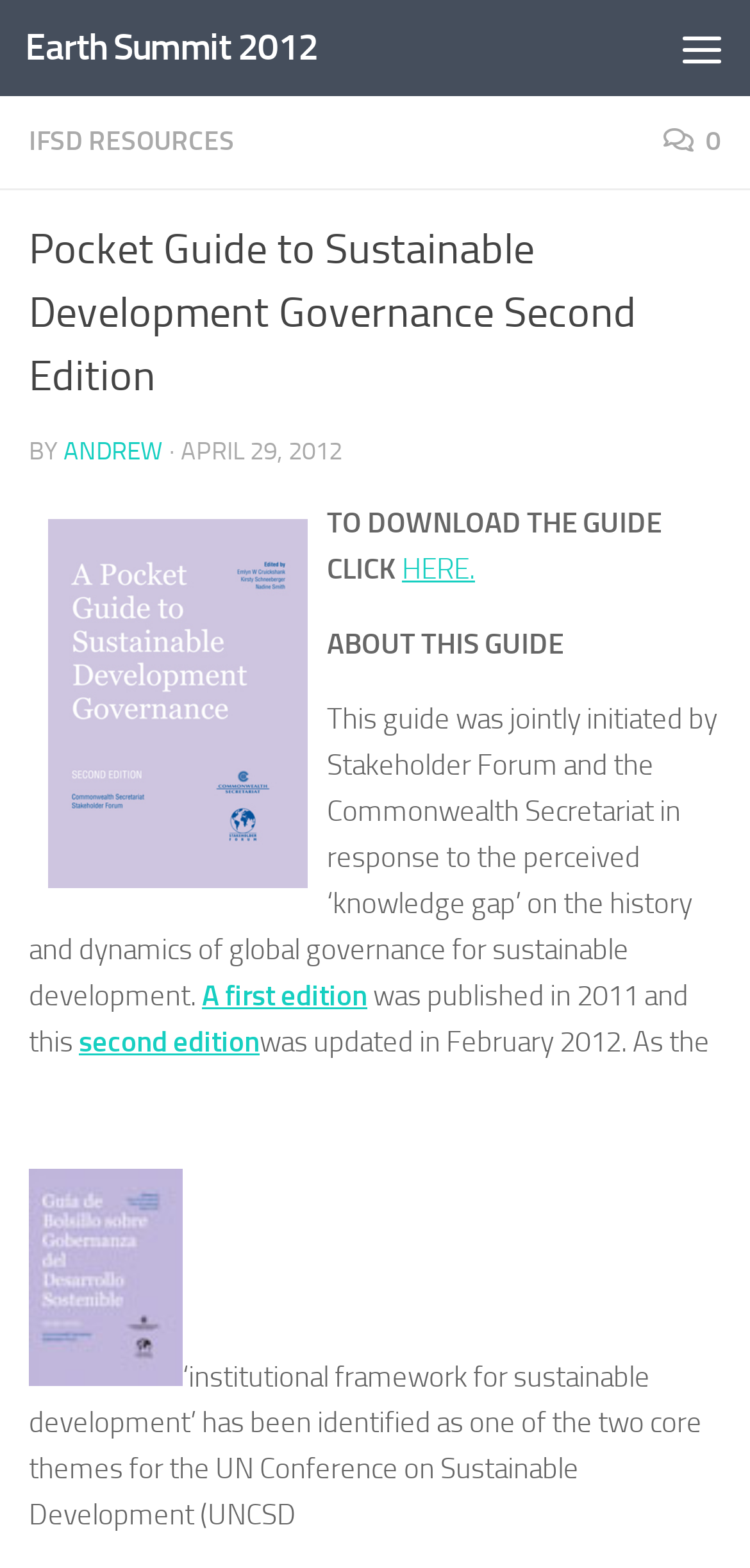Identify the bounding box coordinates for the region to click in order to carry out this instruction: "Click the 'Earth Summit 2012' link". Provide the coordinates using four float numbers between 0 and 1, formatted as [left, top, right, bottom].

[0.033, 0.0, 0.424, 0.061]